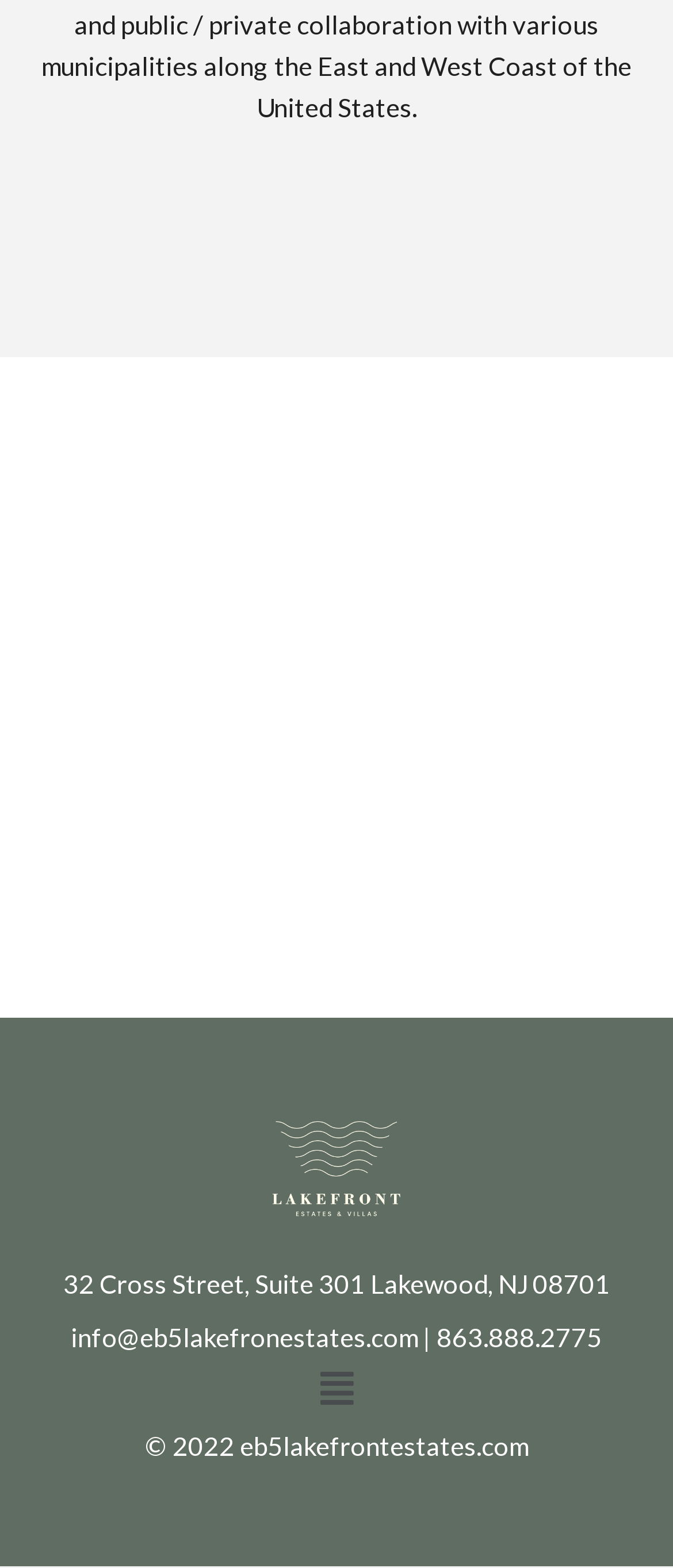What is the address of eb5lakefrontestates.com?
Please elaborate on the answer to the question with detailed information.

I found the address by looking at the heading element that contains the text '32 Cross Street, Suite 301 Lakewood, NJ 08701', which is located at the top of the webpage.